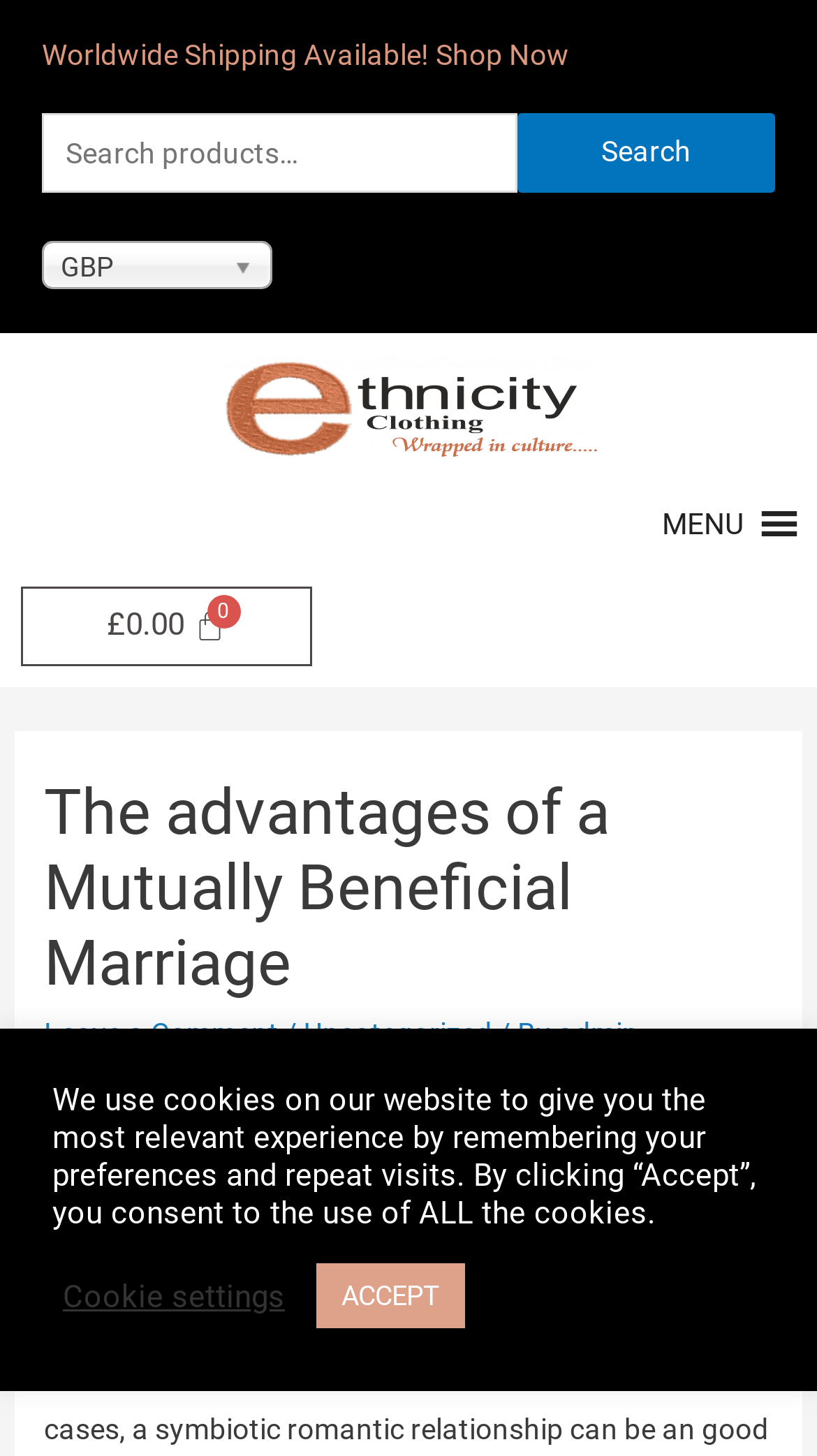How many items are in the cart?
Use the image to answer the question with a single word or phrase.

0